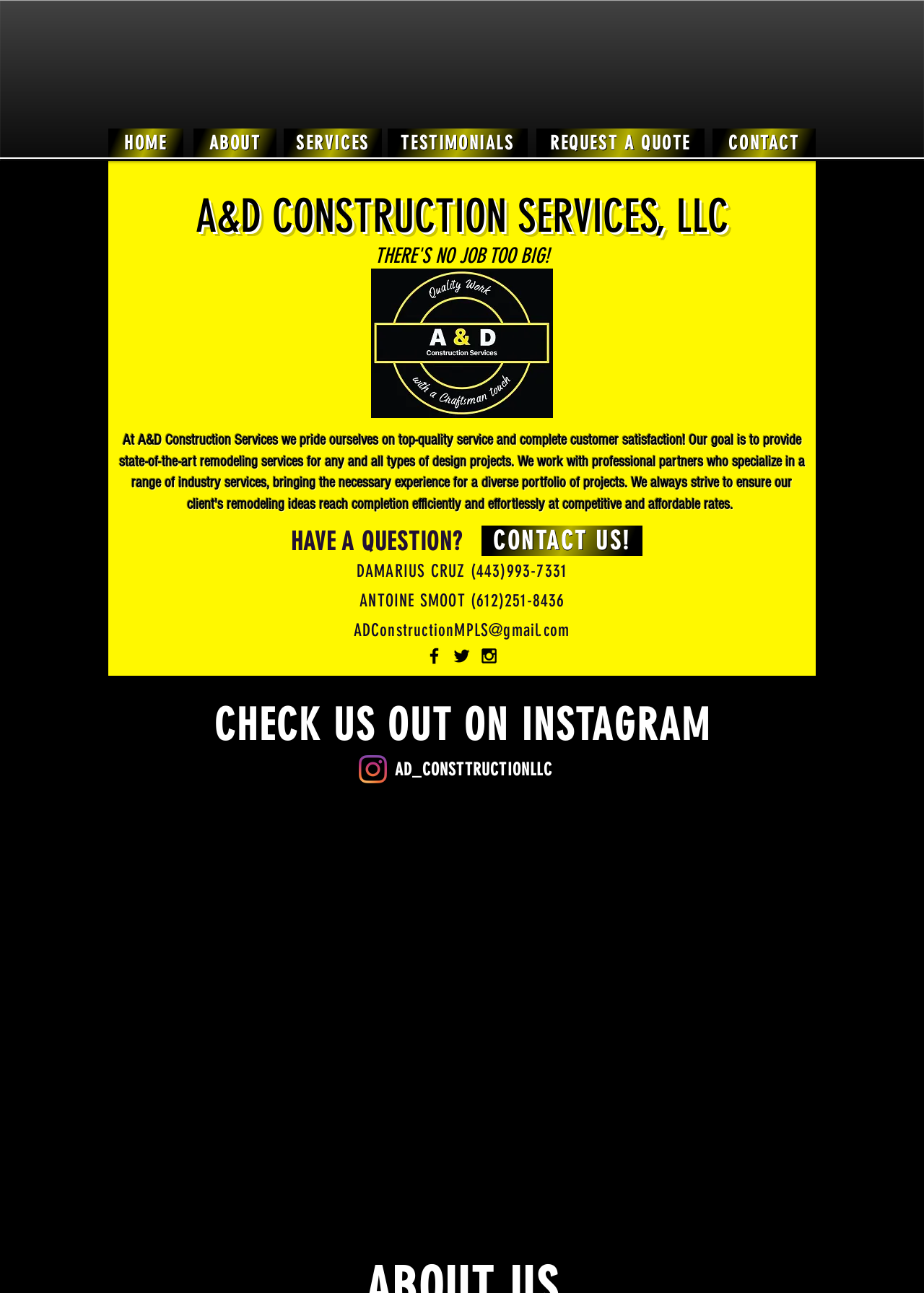Please identify the bounding box coordinates of the region to click in order to complete the task: "Request a quote". The coordinates must be four float numbers between 0 and 1, specified as [left, top, right, bottom].

[0.58, 0.1, 0.762, 0.122]